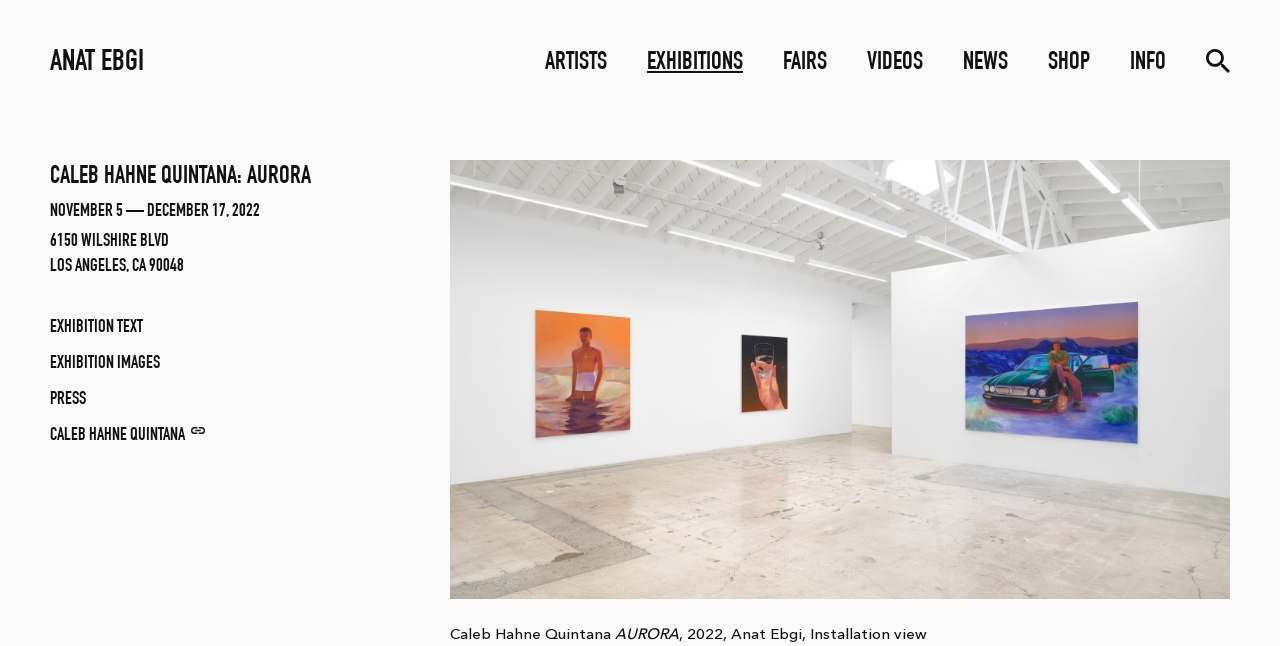Give a one-word or short-phrase answer to the following question: 
What are the dates of the exhibition?

November 5 — December 17, 2022